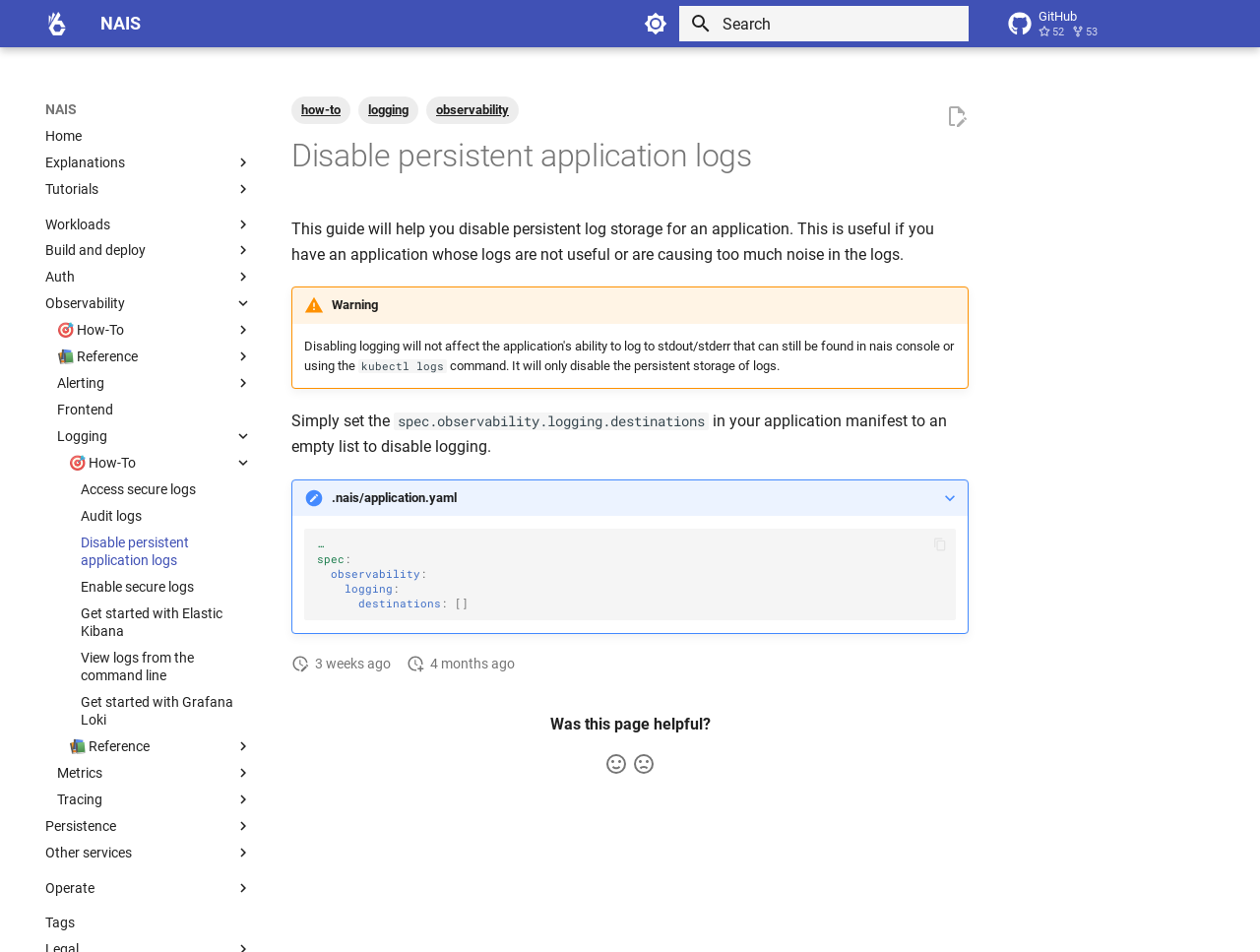Determine the bounding box coordinates of the UI element described by: "parent_node: how-to title="Edit this page"".

[0.75, 0.11, 0.769, 0.136]